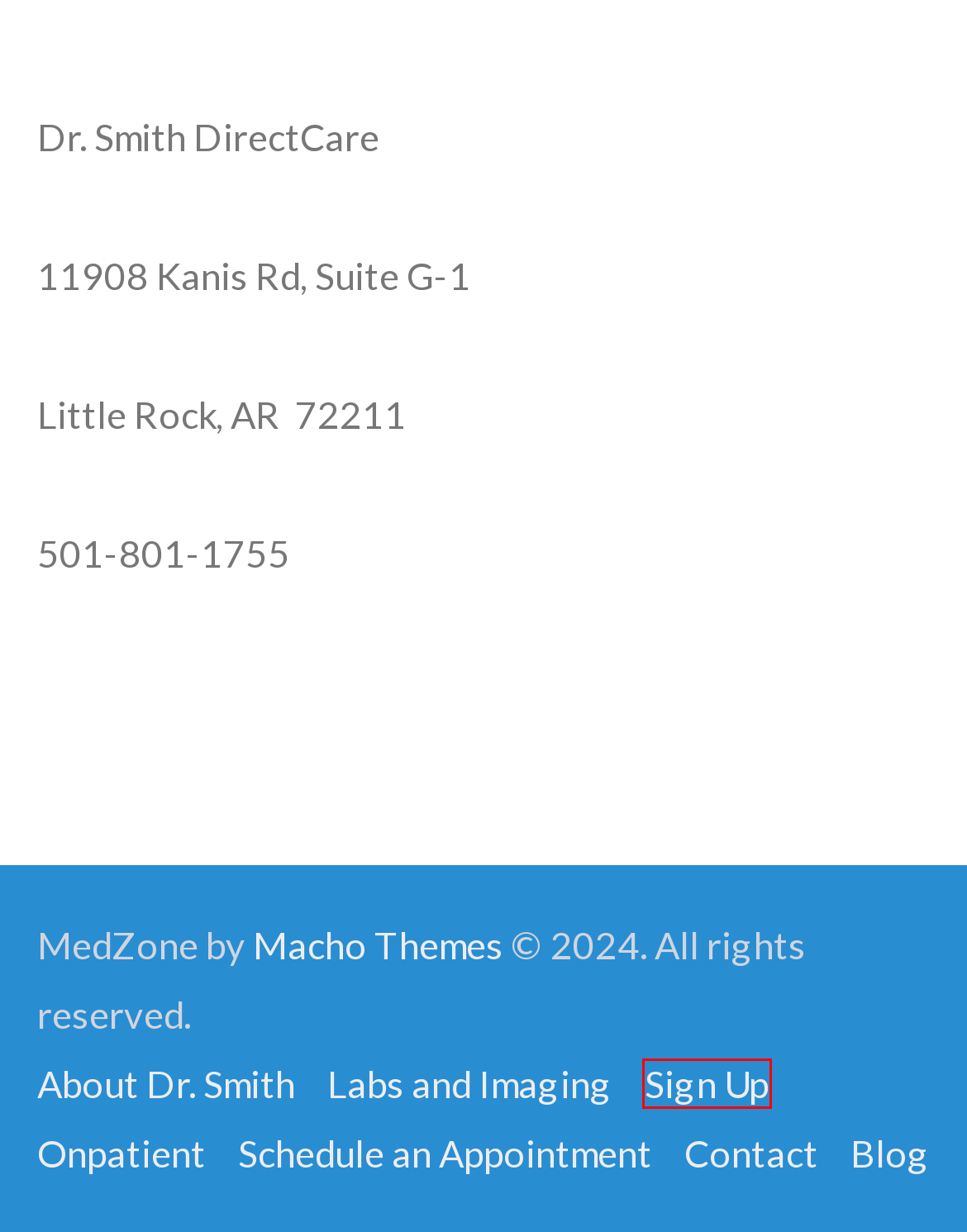Analyze the screenshot of a webpage featuring a red rectangle around an element. Pick the description that best fits the new webpage after interacting with the element inside the red bounding box. Here are the candidates:
A. Blog - Dr. Smith Direct Care
B. Professional WordPress Themes by Macho Themes
C. Contact Us - Dr. Smith Direct Care
D. Labs and Imaging Prices - Dr. Smith Direct Care
E. Sign Up - Dr. Smith Direct Care
F. Schedule an Appointment - Dr. Smith Direct Care
G. Onpatient Access - Dr. Smith Direct Care
H. About Dr. Smith - Dr. Smith Direct Care

E